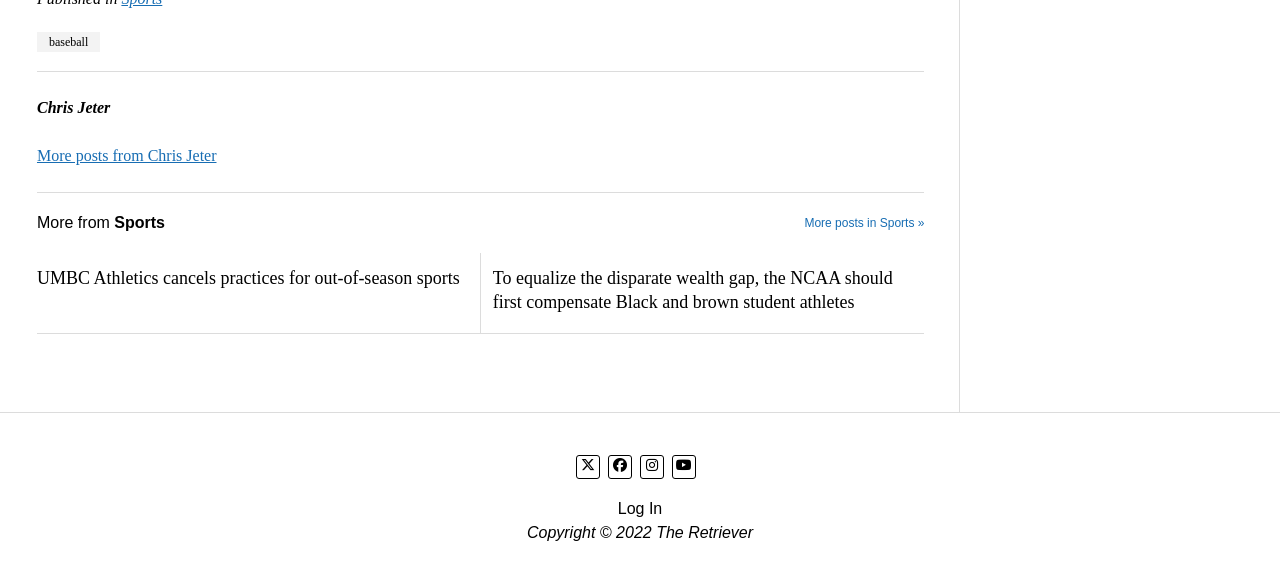Analyze the image and provide a detailed answer to the question: What is the name of the author?

The author's name is mentioned in the static text element 'Chris Jeter' with bounding box coordinates [0.029, 0.171, 0.086, 0.2].